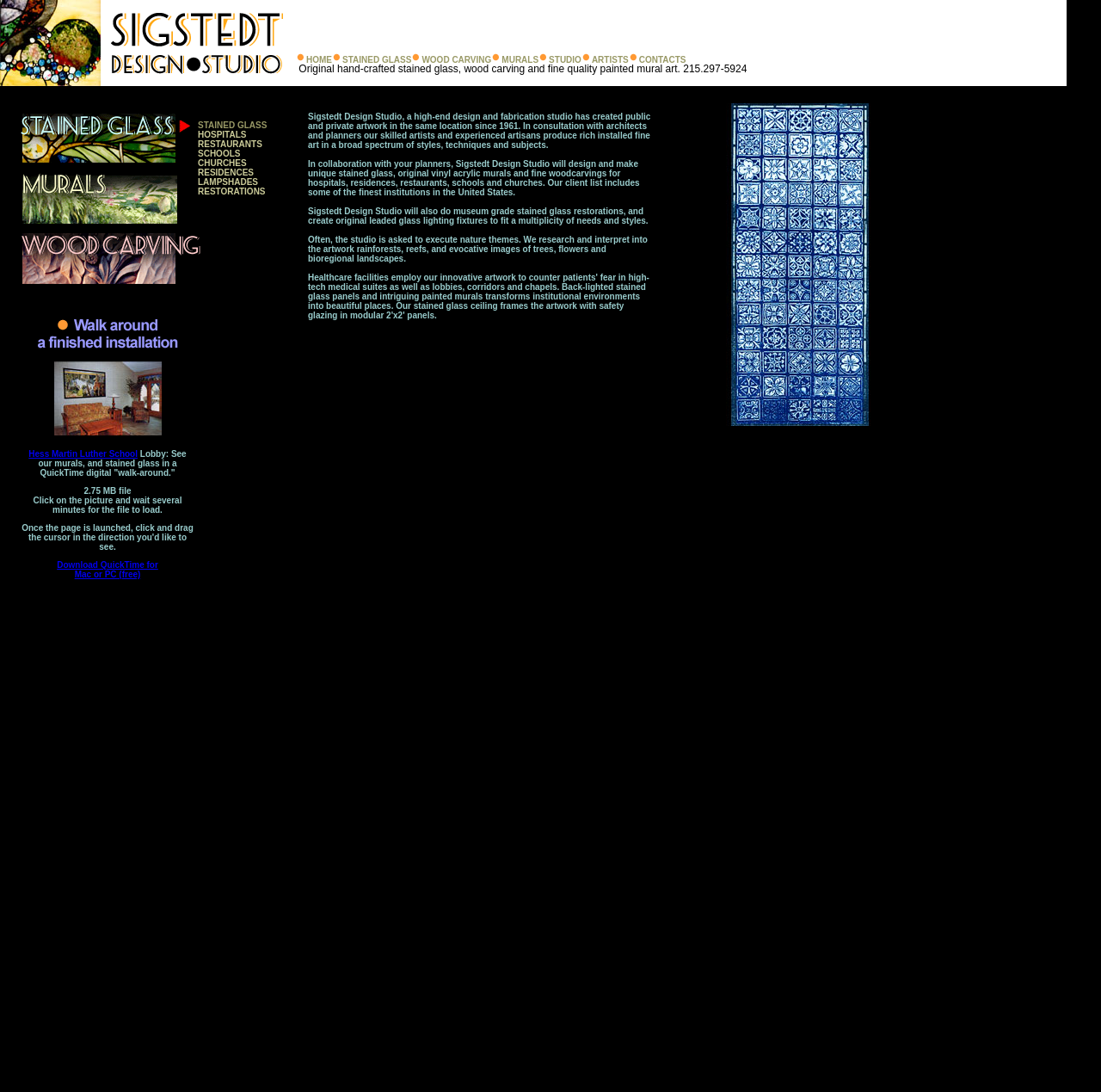Please locate the bounding box coordinates of the element's region that needs to be clicked to follow the instruction: "Click on the 'HOME' link". The bounding box coordinates should be provided as four float numbers between 0 and 1, i.e., [left, top, right, bottom].

[0.278, 0.05, 0.302, 0.059]